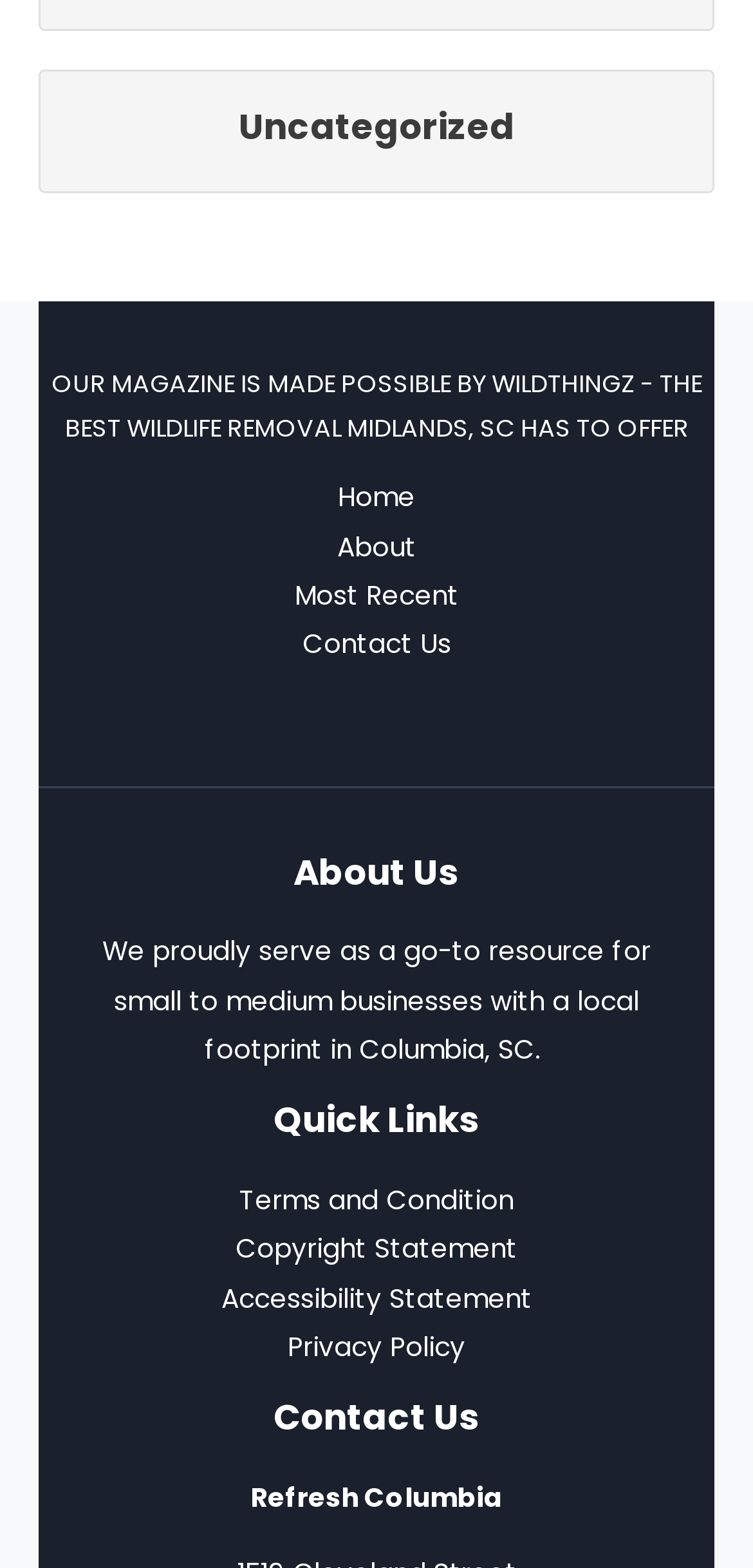Could you highlight the region that needs to be clicked to execute the instruction: "view Terms and Condition"?

[0.318, 0.754, 0.682, 0.777]